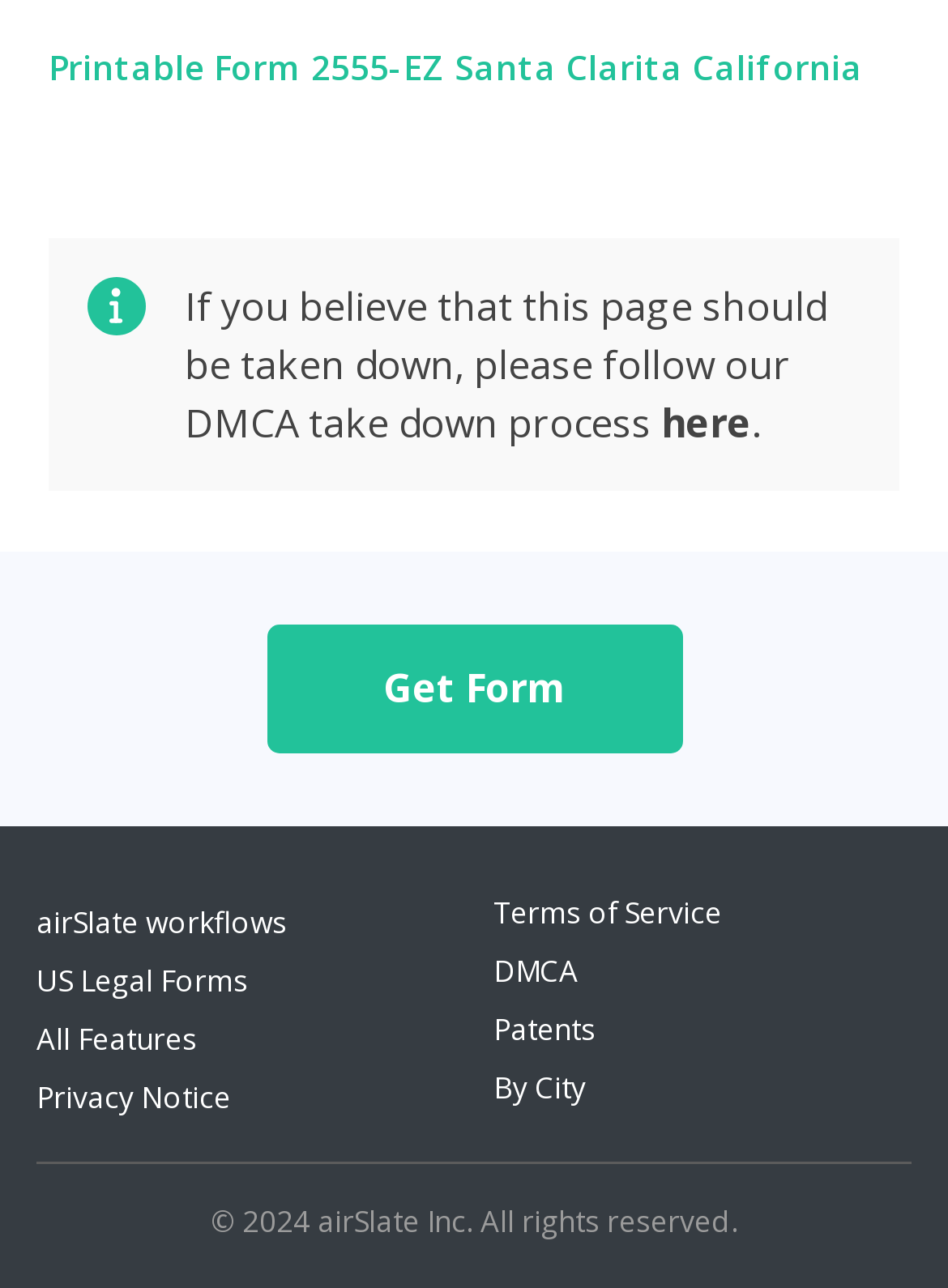Give a succinct answer to this question in a single word or phrase: 
What is the company name at the bottom of the page?

airSlate Inc.